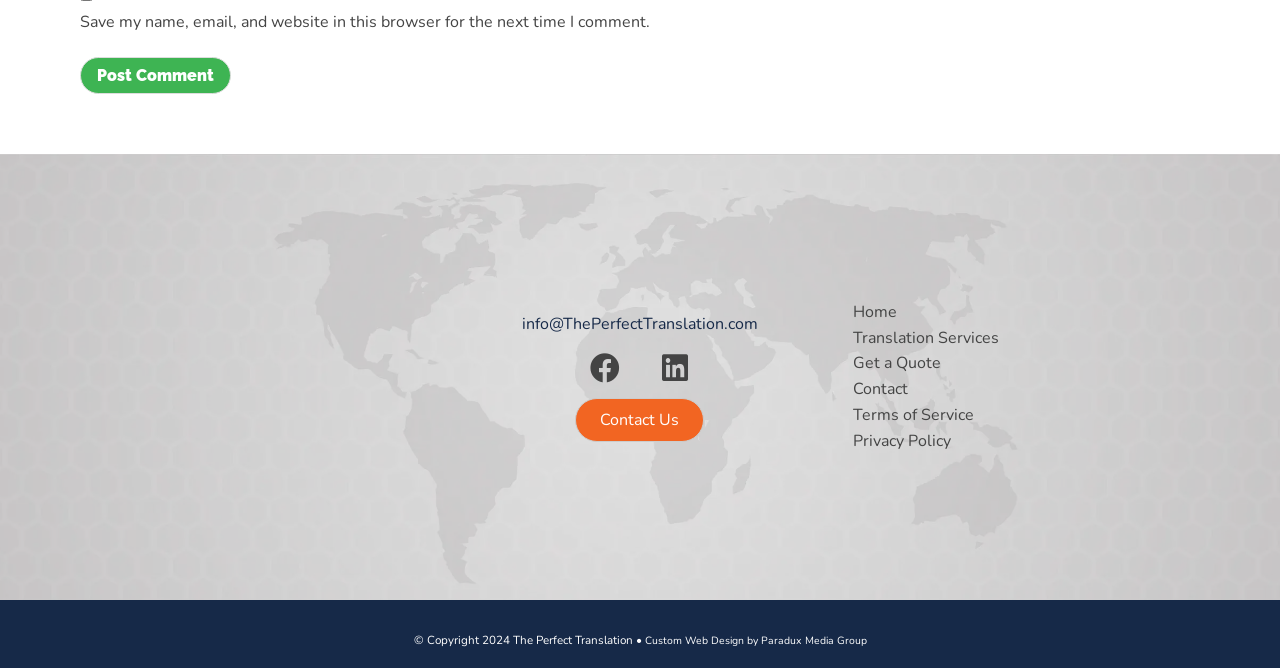What is the purpose of the 'Get a Quote' link?
Answer the question in as much detail as possible.

The 'Get a Quote' link is likely used to request a quote for the company's translation services, as it is located in the navigation menu under 'Translation Services'.